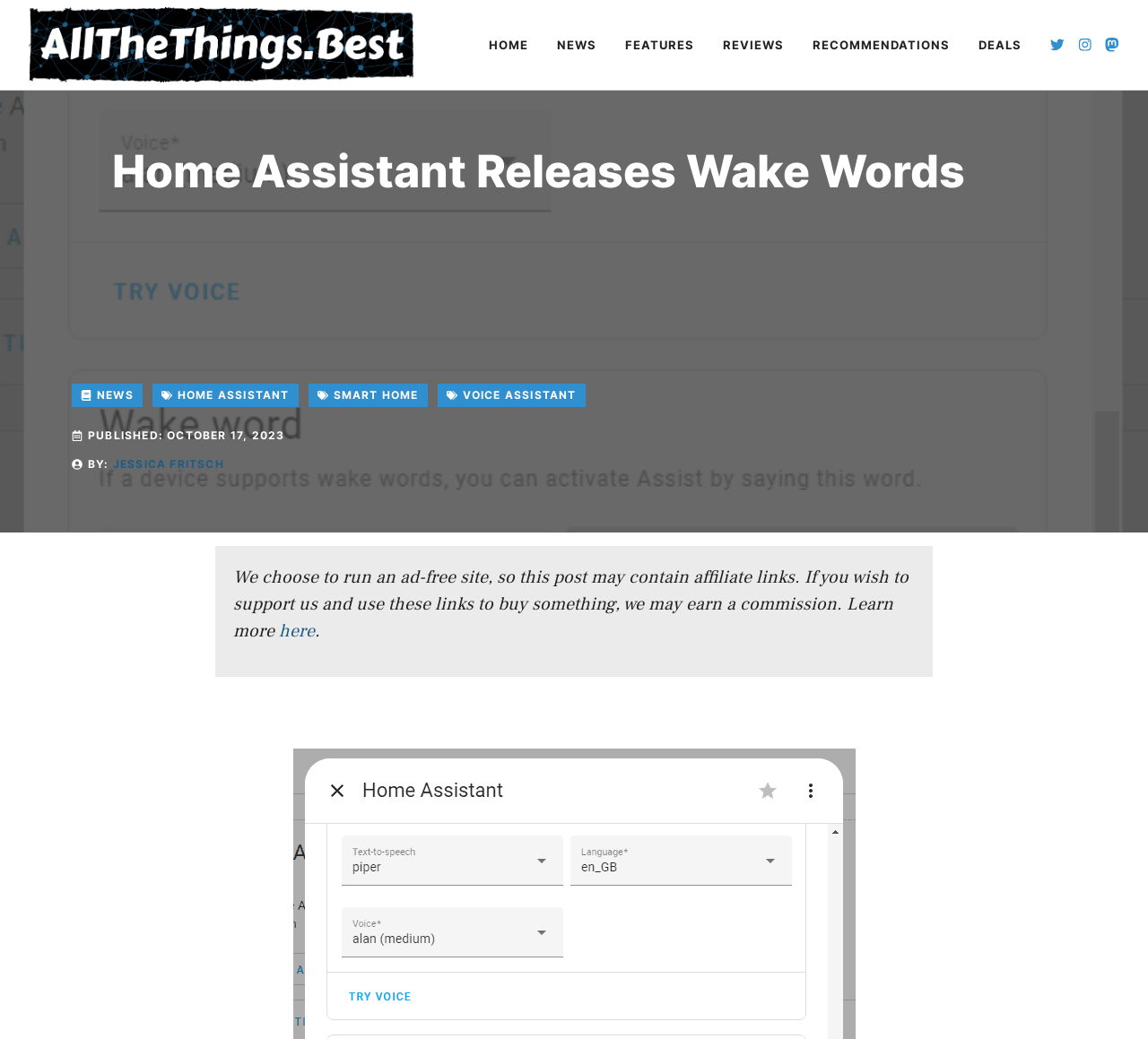Who is the author of the article?
Examine the screenshot and reply with a single word or phrase.

Jessica Fritsch